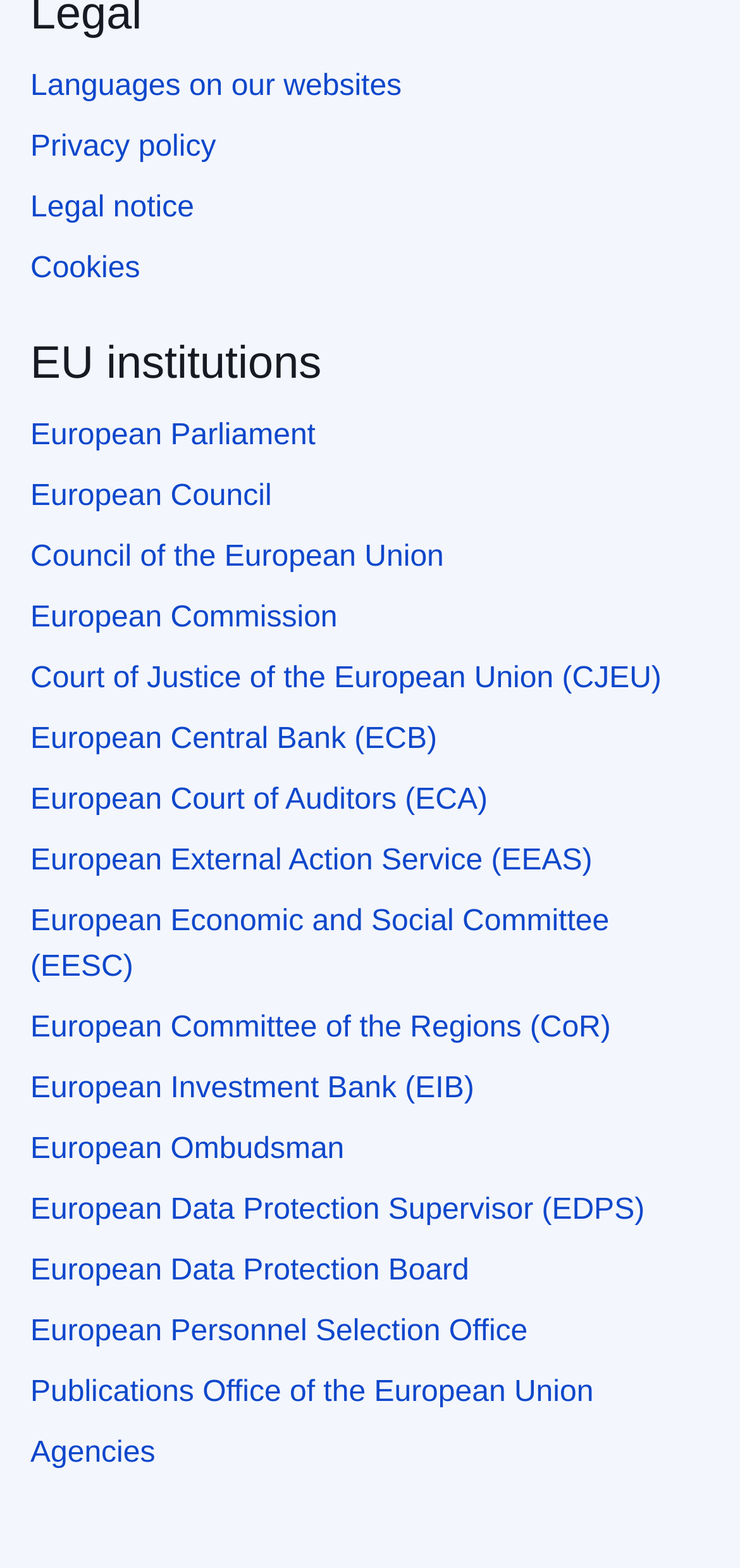What is the last EU institution listed?
Using the image, respond with a single word or phrase.

Publications Office of the European Union